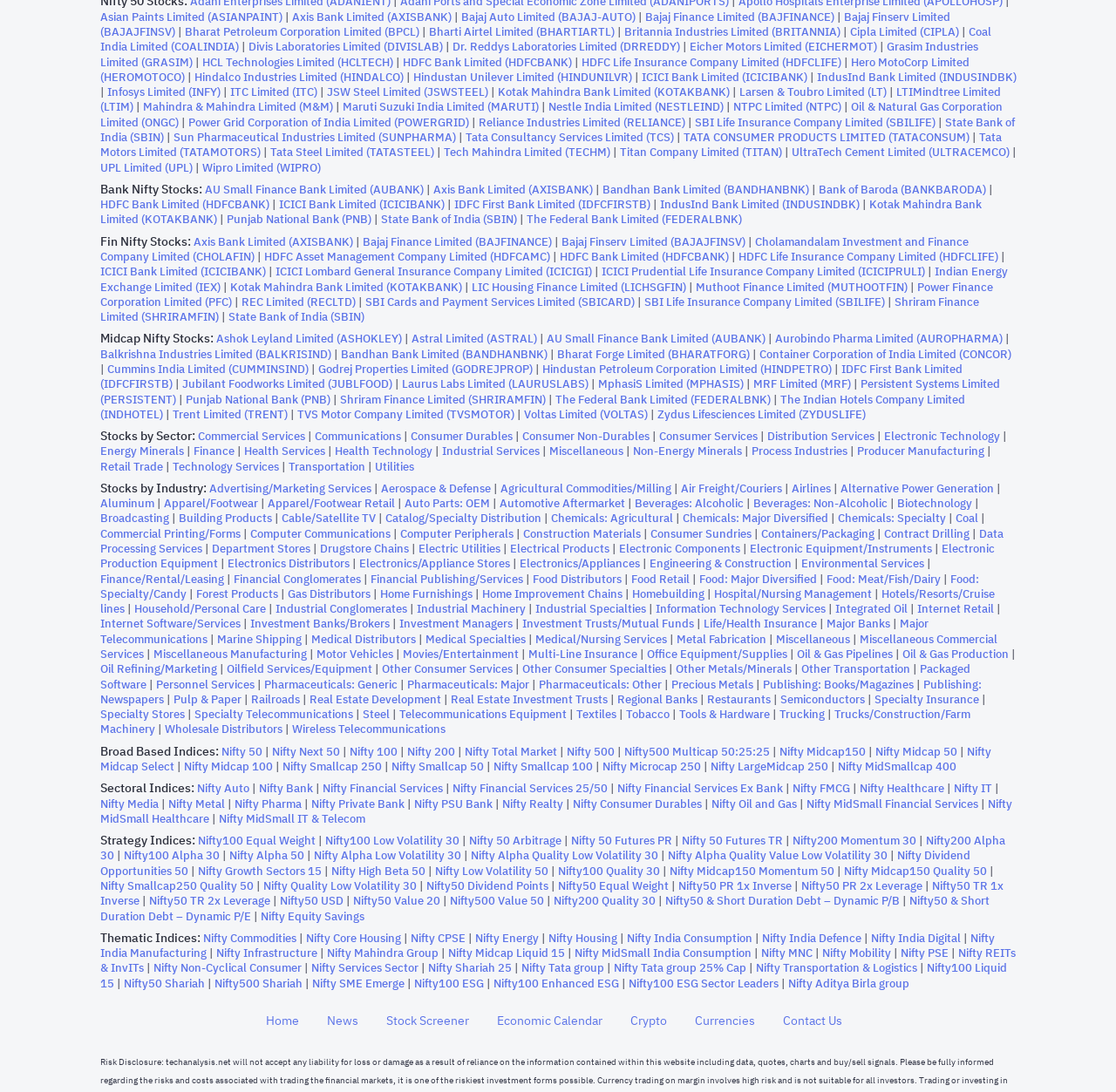Can you identify the bounding box coordinates of the clickable region needed to carry out this instruction: 'Go to Infosys Limited'? The coordinates should be four float numbers within the range of 0 to 1, stated as [left, top, right, bottom].

[0.096, 0.078, 0.197, 0.09]